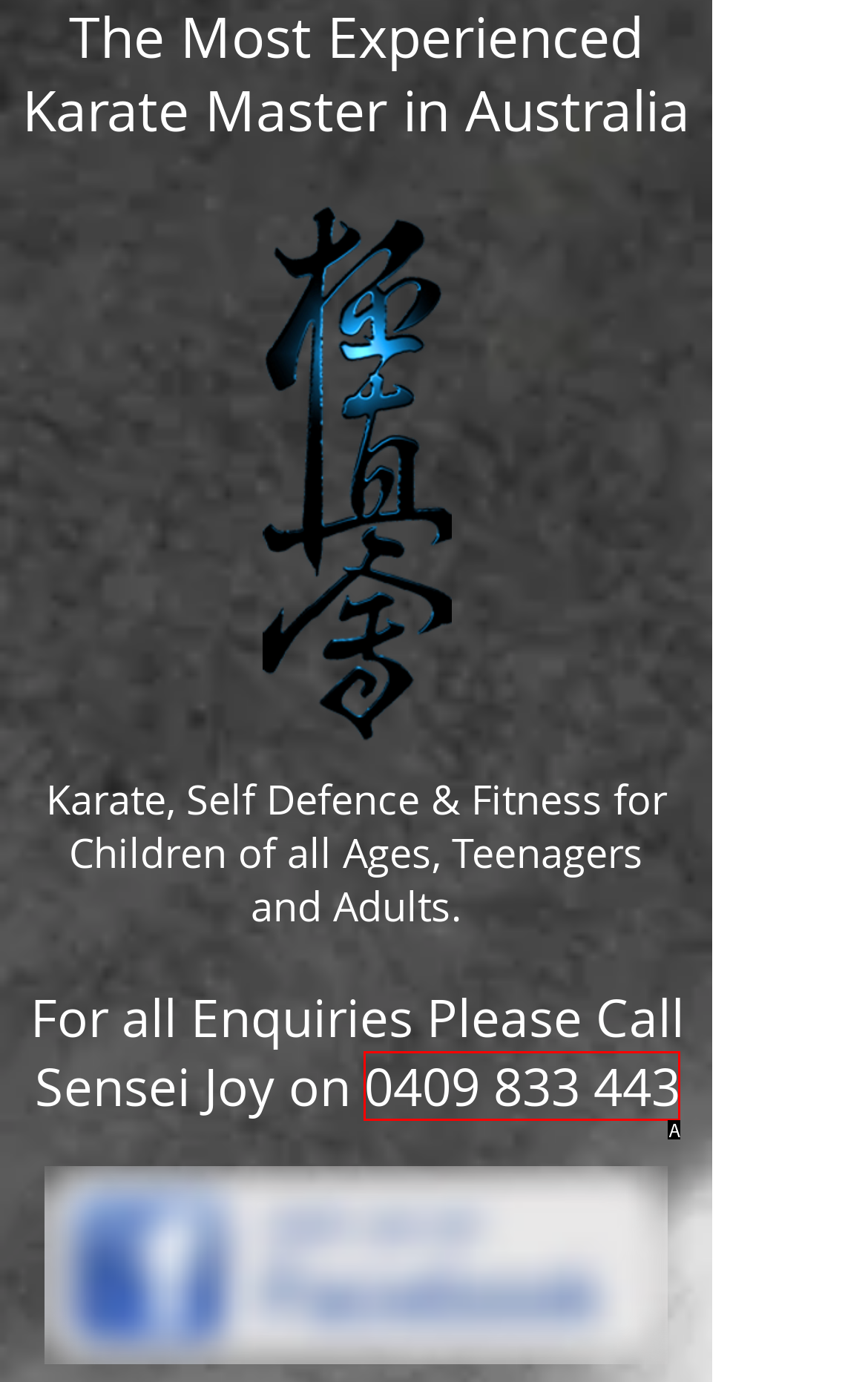Select the letter of the HTML element that best fits the description: cereals and snacks
Answer with the corresponding letter from the provided choices.

None